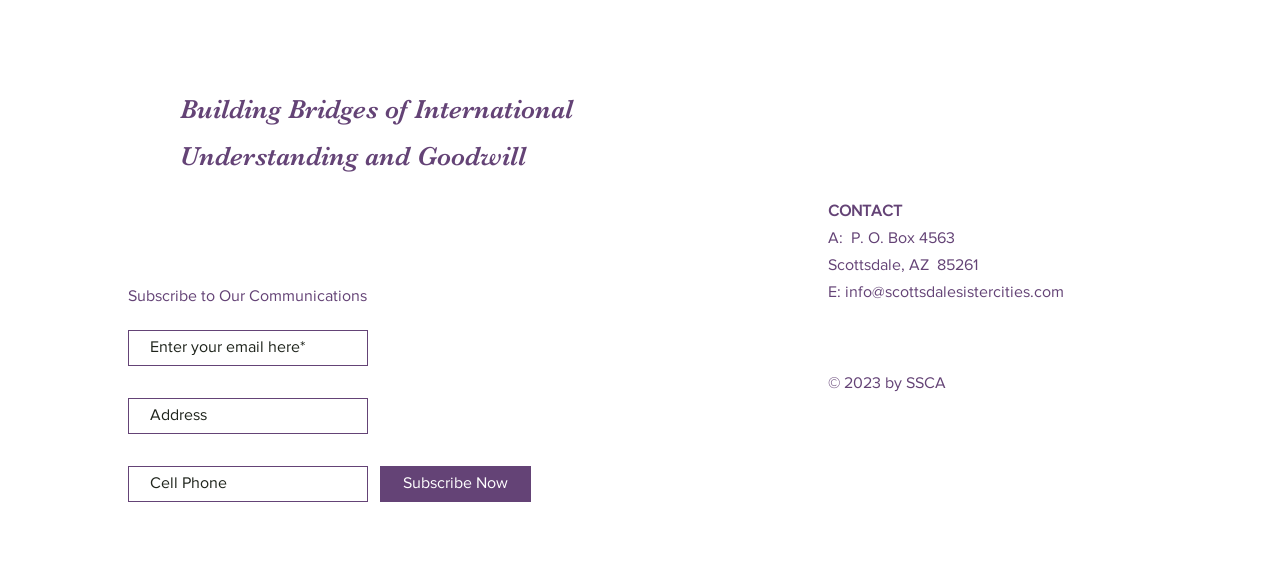Bounding box coordinates should be in the format (top-left x, top-left y, bottom-right x, bottom-right y) and all values should be floating point numbers between 0 and 1. Determine the bounding box coordinate for the UI element described as: aria-label="Cell Phone" name="phone" placeholder="Cell Phone"

[0.1, 0.804, 0.288, 0.866]